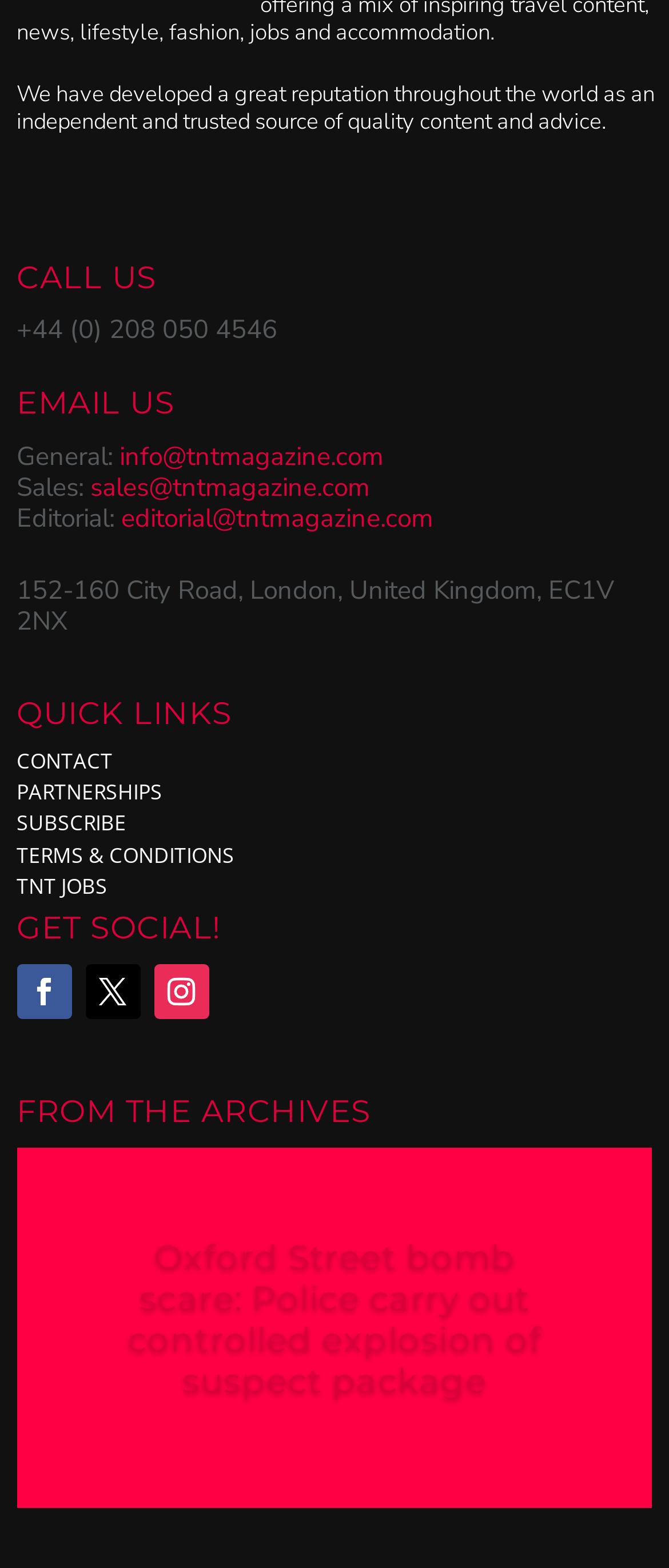With reference to the image, please provide a detailed answer to the following question: What is the title of the news article?

I found the title of the news article by looking at the heading within the 'FROM THE ARCHIVES' section, which is 'Oxford Street bomb scare: Police carry out controlled explosion of suspect package'.